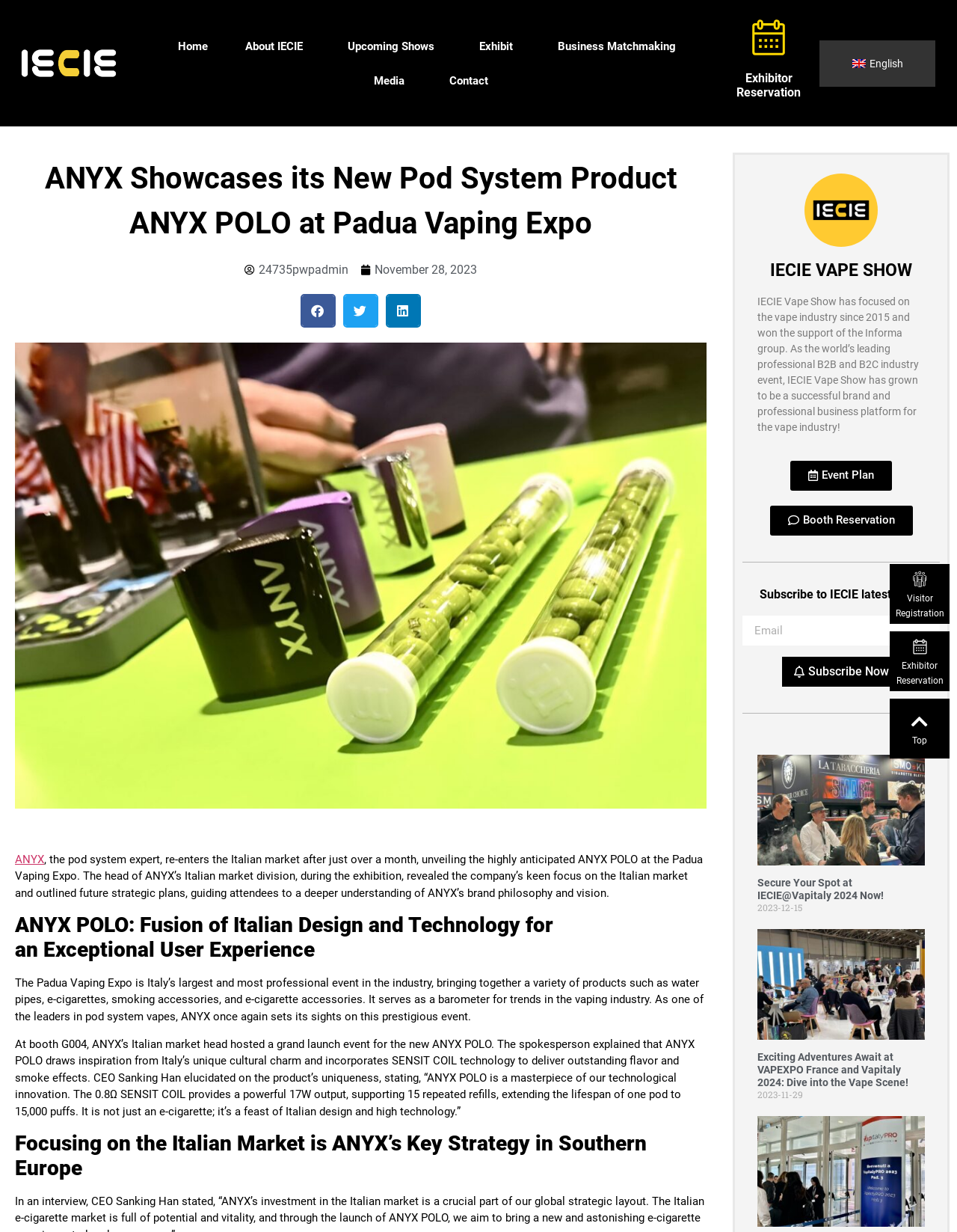Indicate the bounding box coordinates of the clickable region to achieve the following instruction: "Visit the blog."

None